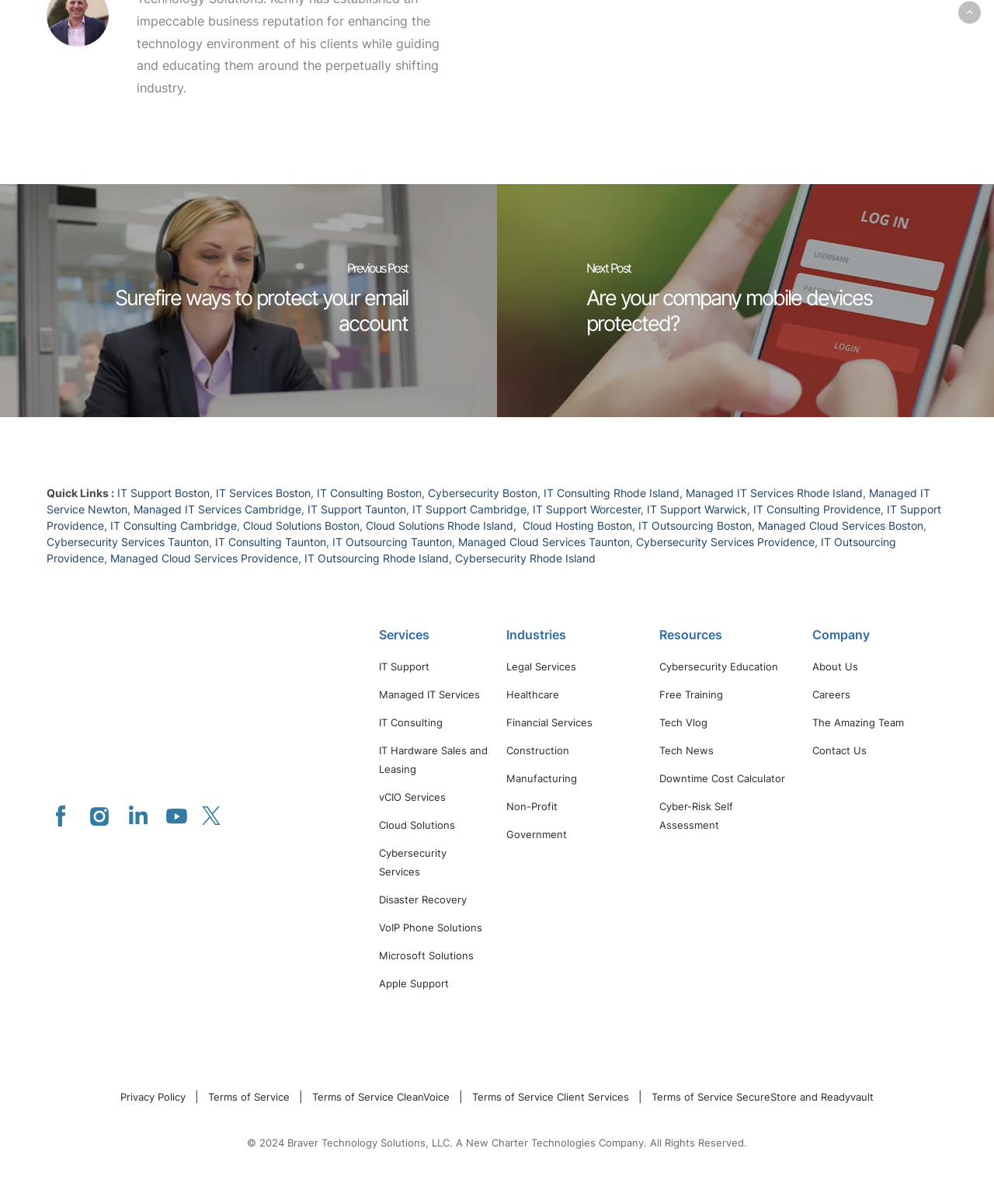What is the main category of services offered?
Please look at the screenshot and answer using one word or phrase.

IT services